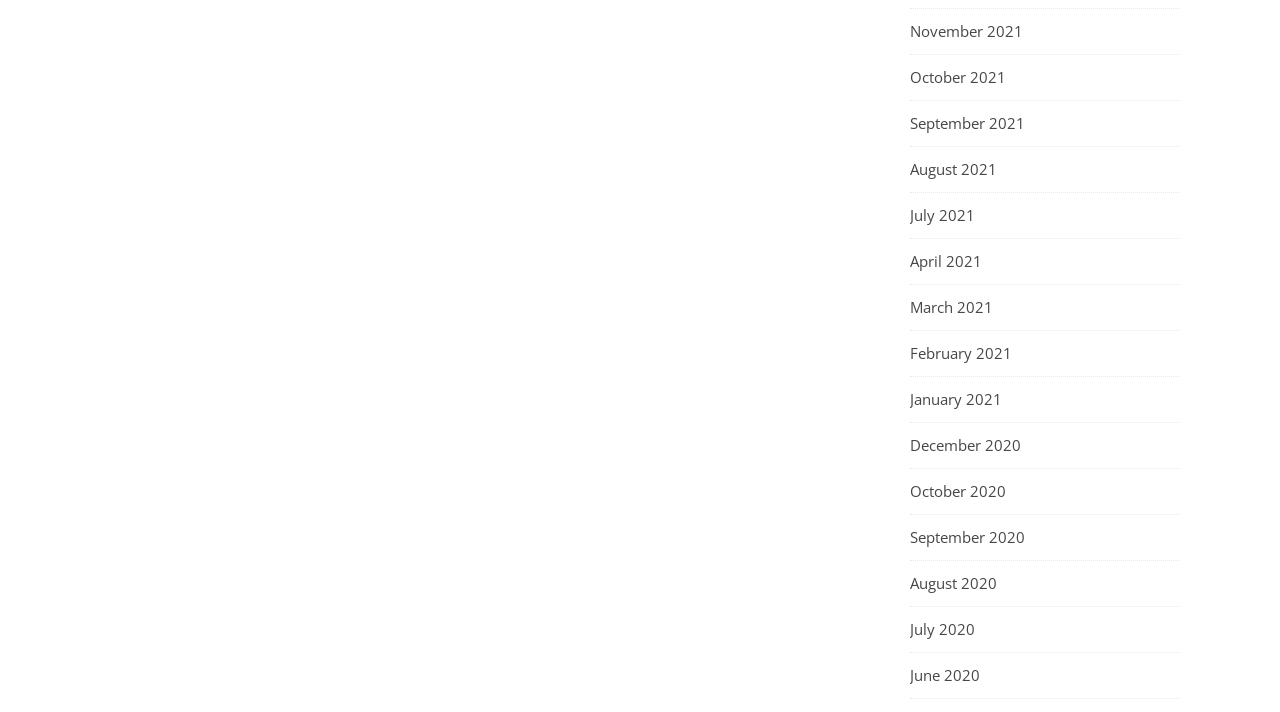Locate the bounding box coordinates of the element's region that should be clicked to carry out the following instruction: "Go to page 1". The coordinates need to be four float numbers between 0 and 1, i.e., [left, top, right, bottom].

None